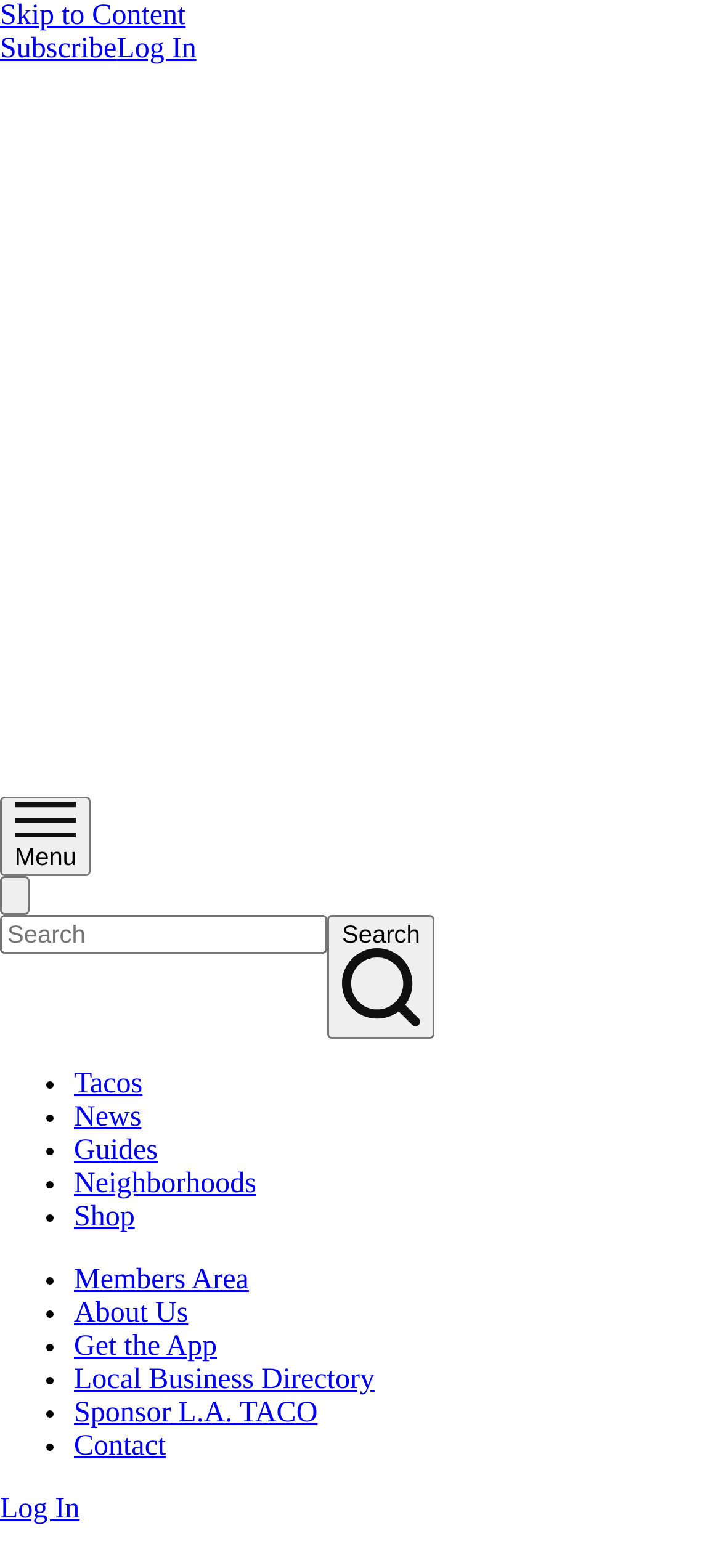Give a short answer using one word or phrase for the question:
What type of content is available on the website?

Food-related content